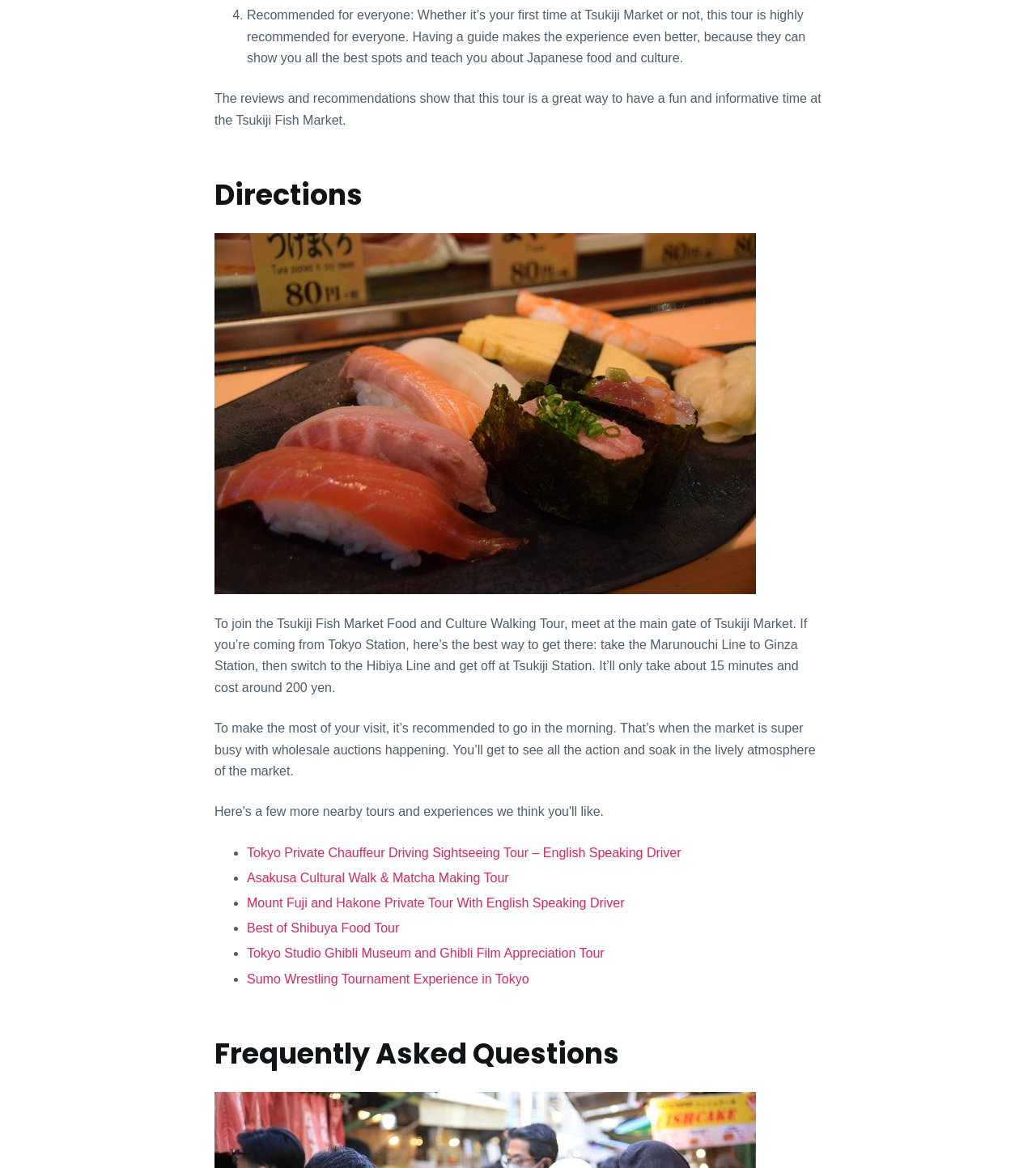Please provide a detailed answer to the question below by examining the image:
How do I get to Tsukiji Station from Tokyo Station?

The webpage provides directions to get to Tsukiji Station from Tokyo Station, which involves taking the Marunouchi Line to Ginza Station and then switching to the Hibiya Line, a journey that takes around 15 minutes and costs approximately 200 yen.